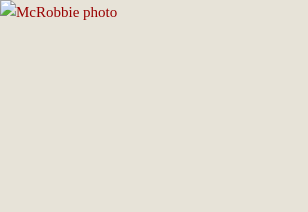On what date did President Michael McRobbie play his favorite rock songs?
Answer the question with a single word or phrase by looking at the picture.

March 5, 2010